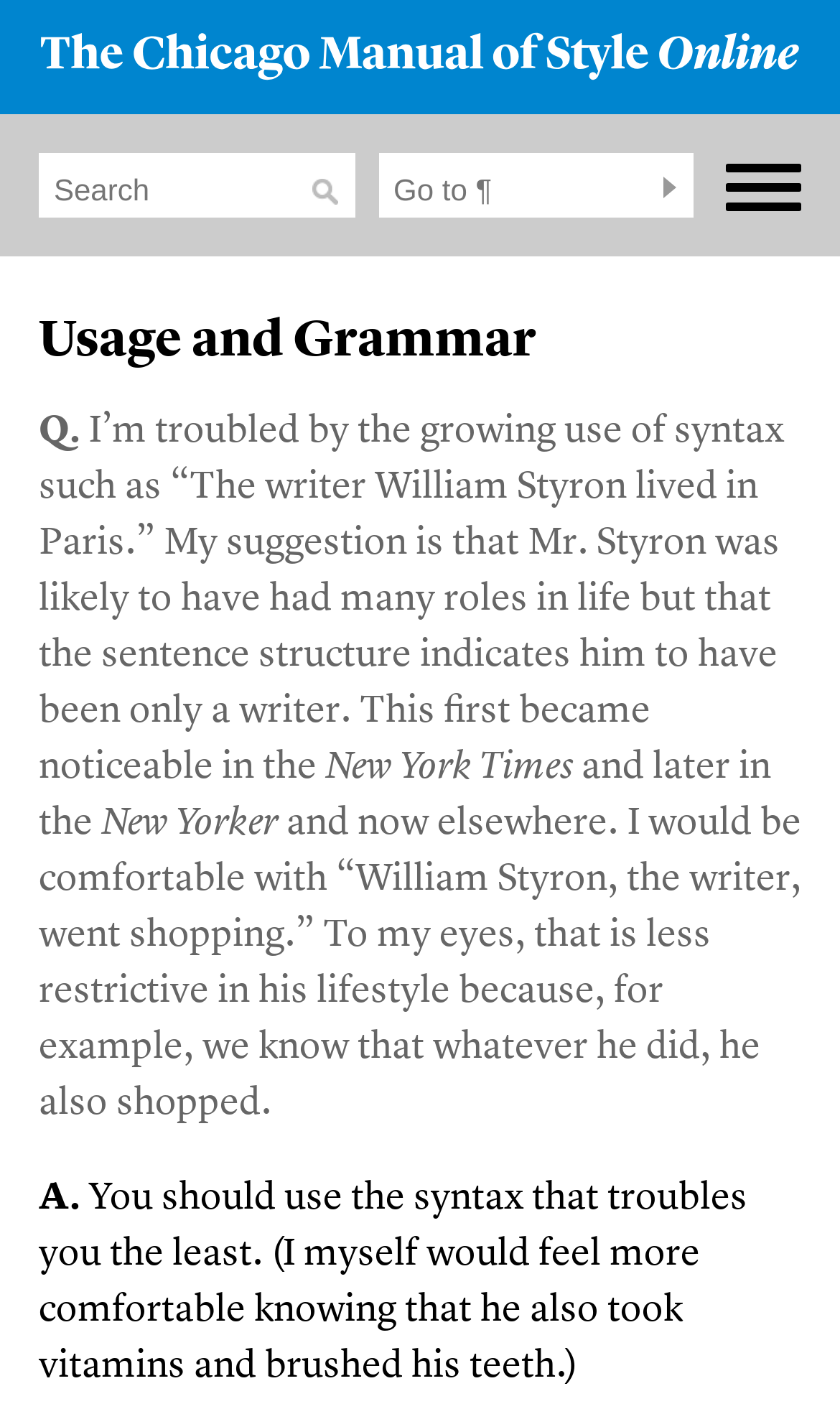What is the name of the online guide?
Refer to the image and answer the question using a single word or phrase.

The Chicago Manual of Style Online